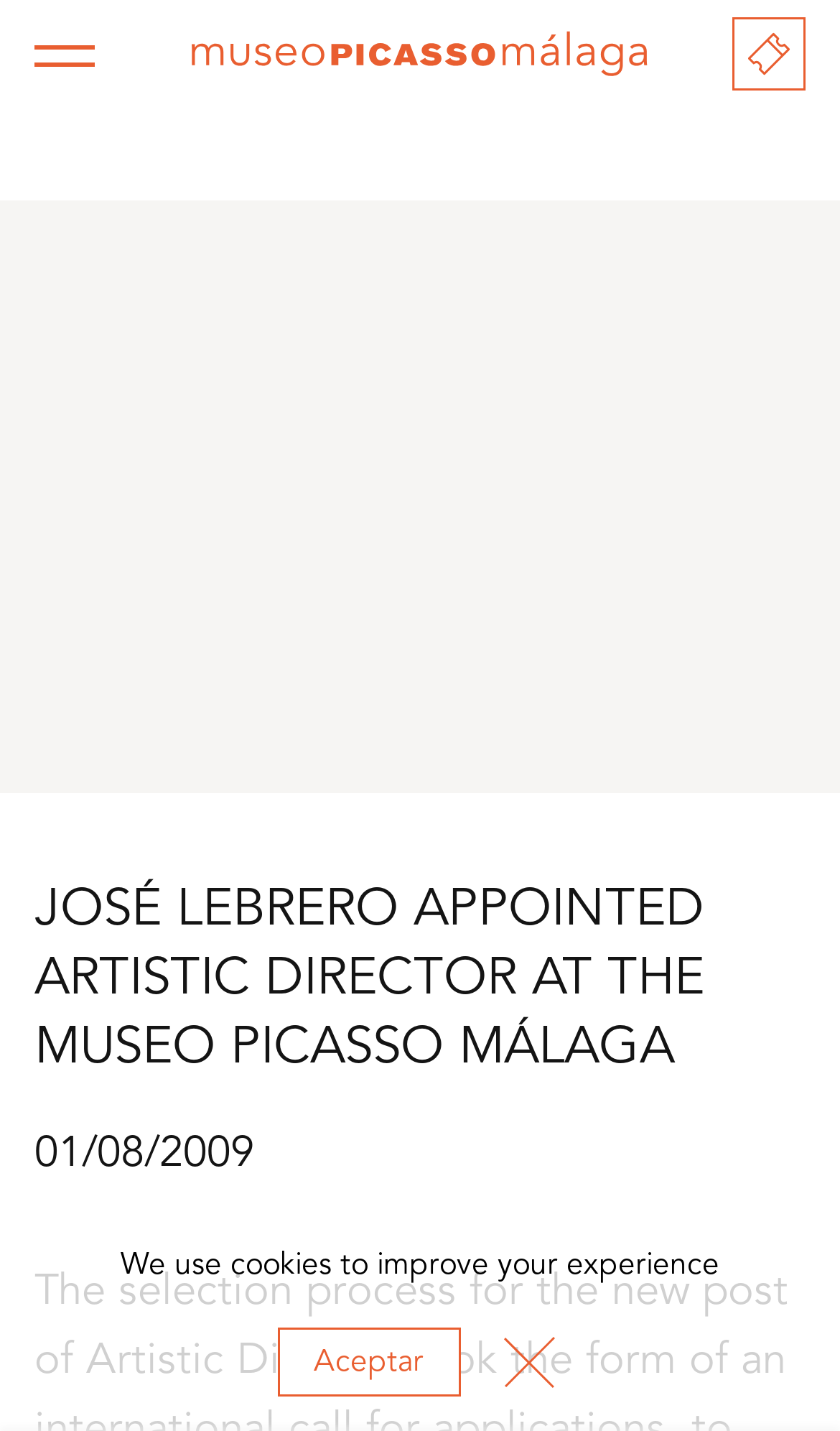Provide a comprehensive description of the webpage.

The webpage is about the Press Office of the Museo Picasso Málaga. At the top left corner, there is a "Toggle" button. Next to it, there is a link with an image, which spans almost the entire width of the page. On the top right corner, there is another button with an image.

Below these elements, there is a large image that takes up the full width of the page, with a height that is roughly half of the page.

The main content of the page is a news article with the title "JOSÉ LEBRERO APPOINTED ARTISTIC DIRECTOR AT THE MUSEO PICASSO MÁLAGA" located at the top center of the page. The title is followed by a date "01/08/2009" below it.

At the bottom of the page, there is a notice that says "We use cookies to improve your experience" with a link to "cookies" in the middle. Below this notice, there are two buttons, "Aceptar" and another button with no text, aligned horizontally.

There are a total of 4 buttons and 3 images on the page. The layout is simple, with a clear separation between the top navigation, the main content, and the bottom notice and buttons.